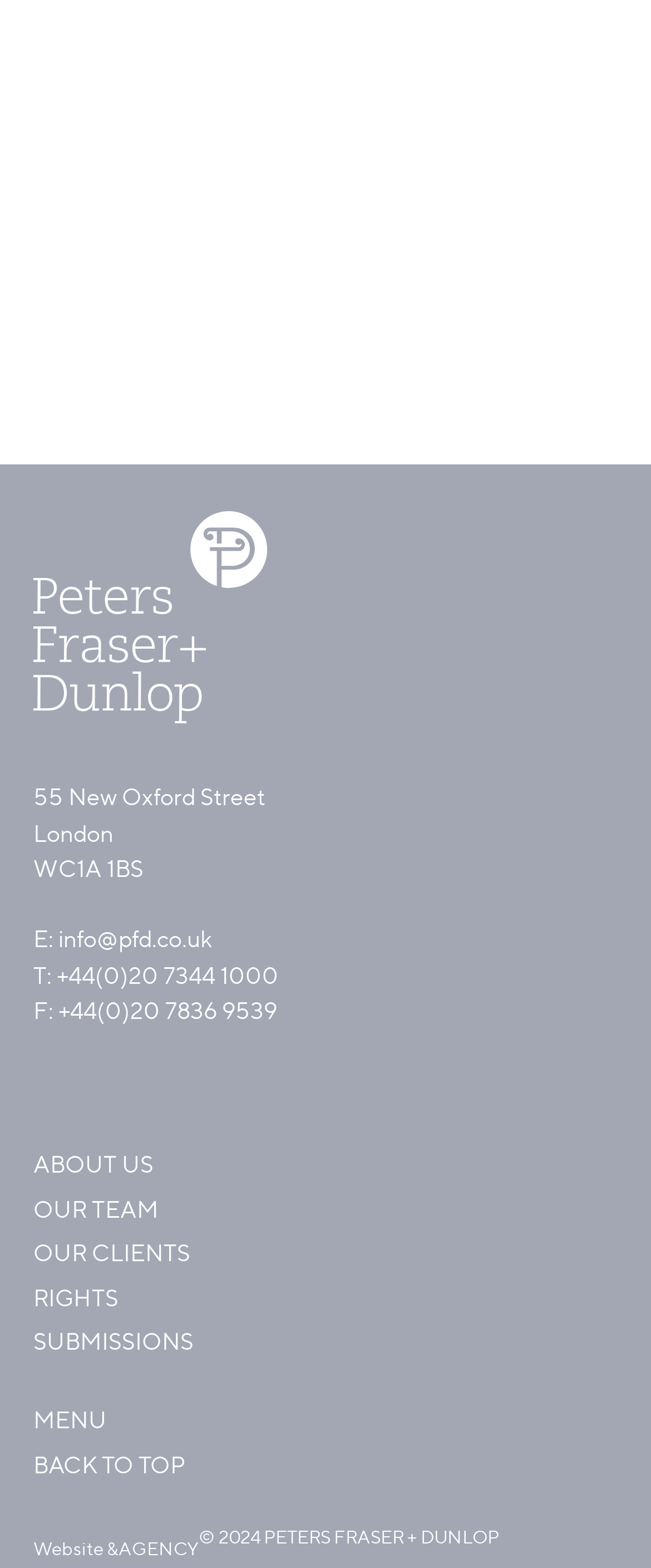What is the company's phone number?
Respond to the question with a single word or phrase according to the image.

+44(0)20 7344 1000